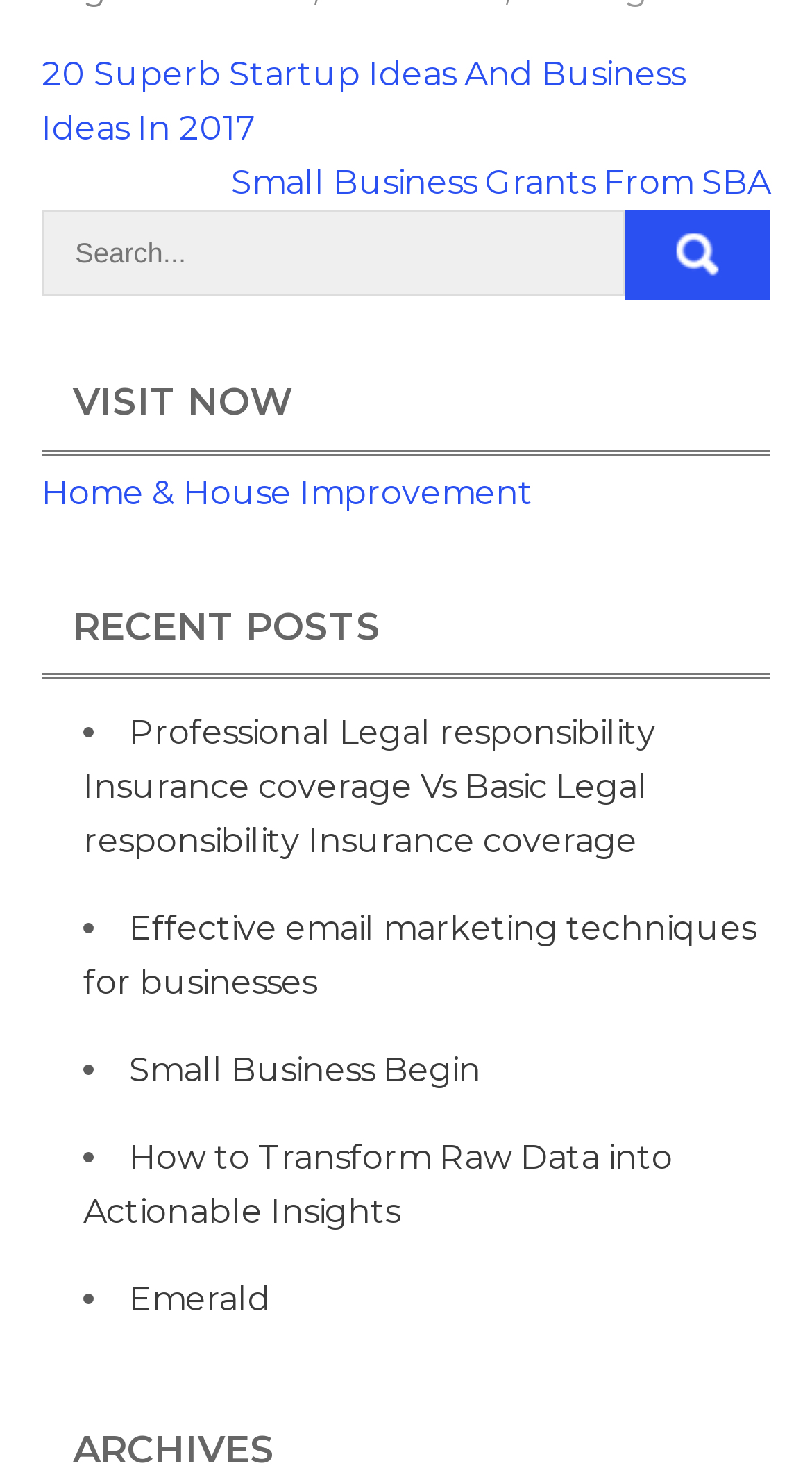What is the function of the 'VISIT NOW' button?
Answer the question in as much detail as possible.

The 'VISIT NOW' button is located in a prominent position on the webpage, and it is likely intended to direct users to a specific webpage or section of the website. The exact destination of the button is not clear, but its prominent placement suggests that it is an important call-to-action.